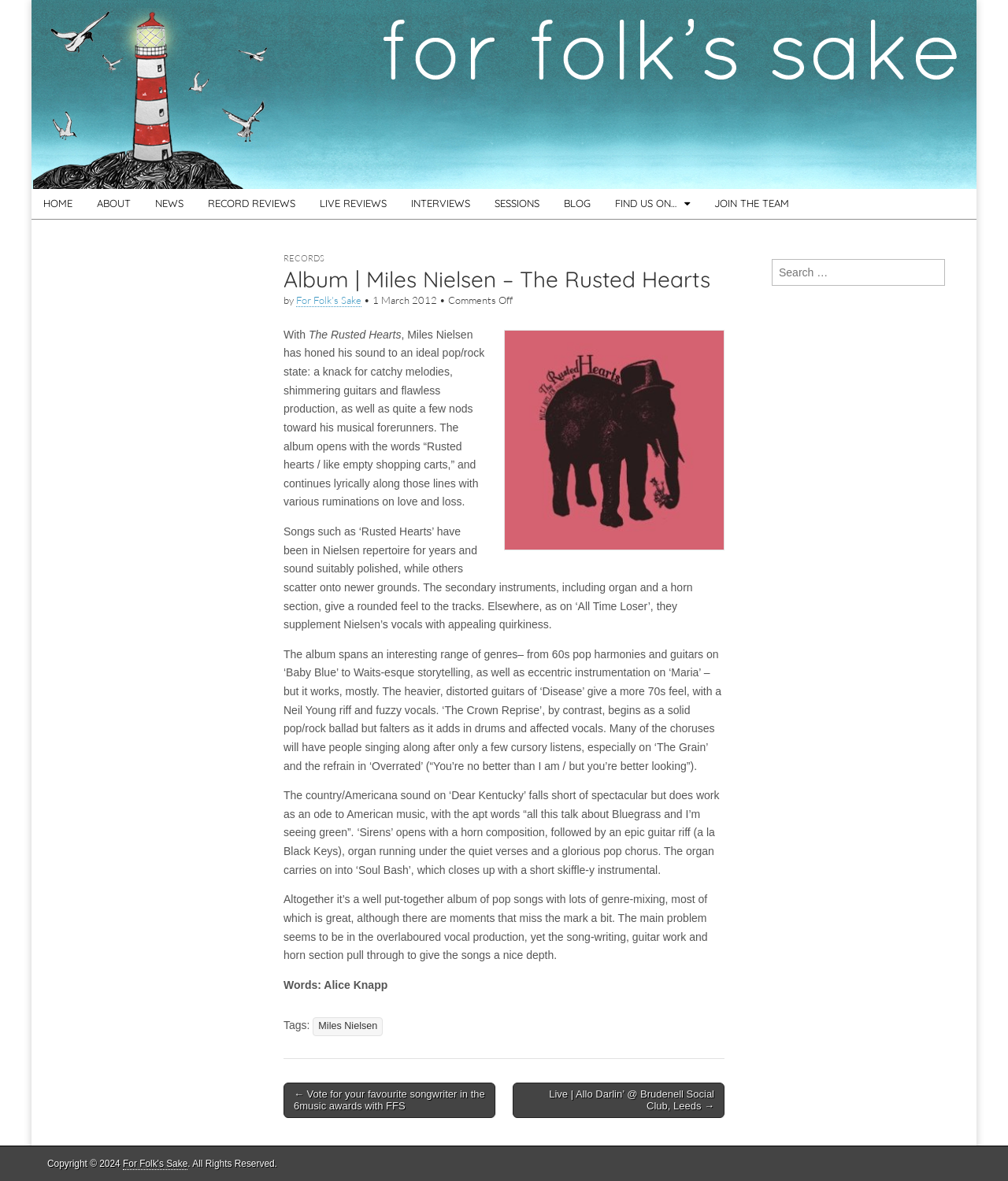Locate the bounding box coordinates of the item that should be clicked to fulfill the instruction: "Read the article about Miles Nielsen – The Rusted Hearts".

[0.281, 0.225, 0.719, 0.248]